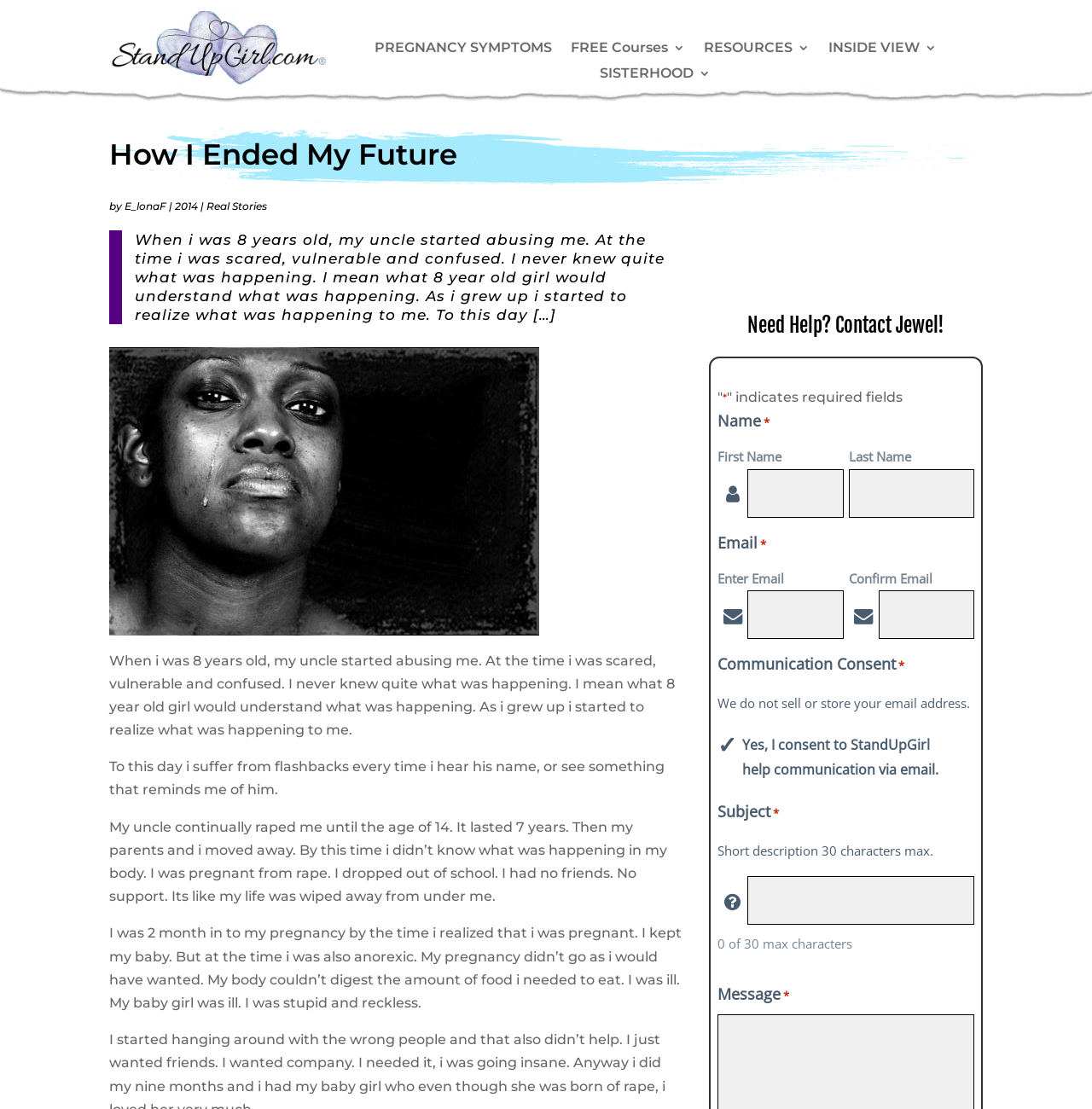Use a single word or phrase to answer the question:
What is the website's main topic?

Pregnancy and rape